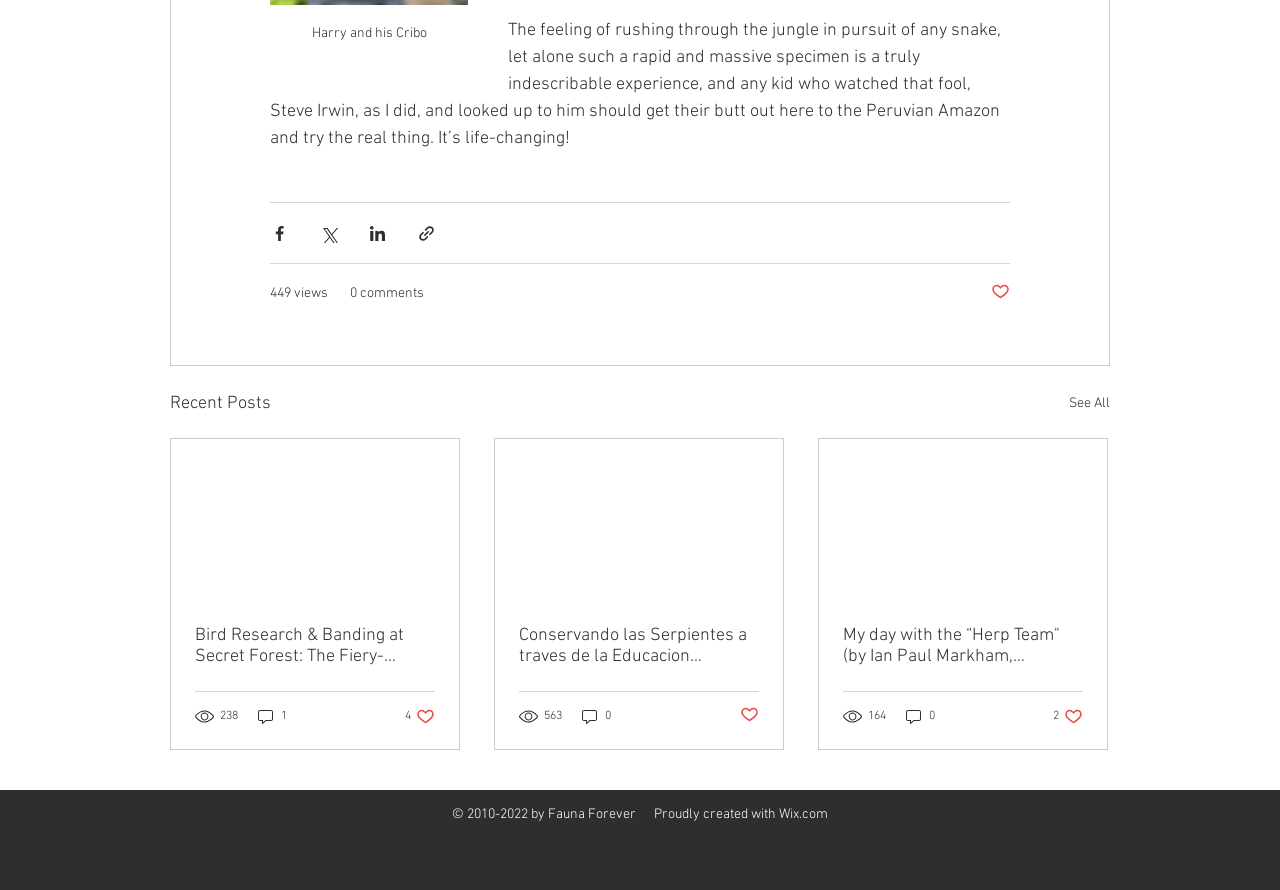Identify the bounding box coordinates of the specific part of the webpage to click to complete this instruction: "Read the full article about Bird Research & Banding at Secret Forest".

[0.152, 0.703, 0.34, 0.75]